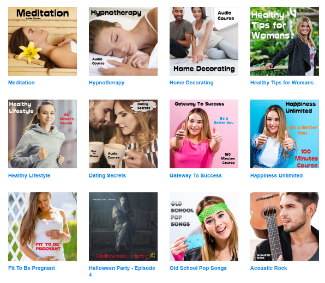What is hinted at in the invitation?
Using the visual information, answer the question in a single word or phrase.

A special promotion